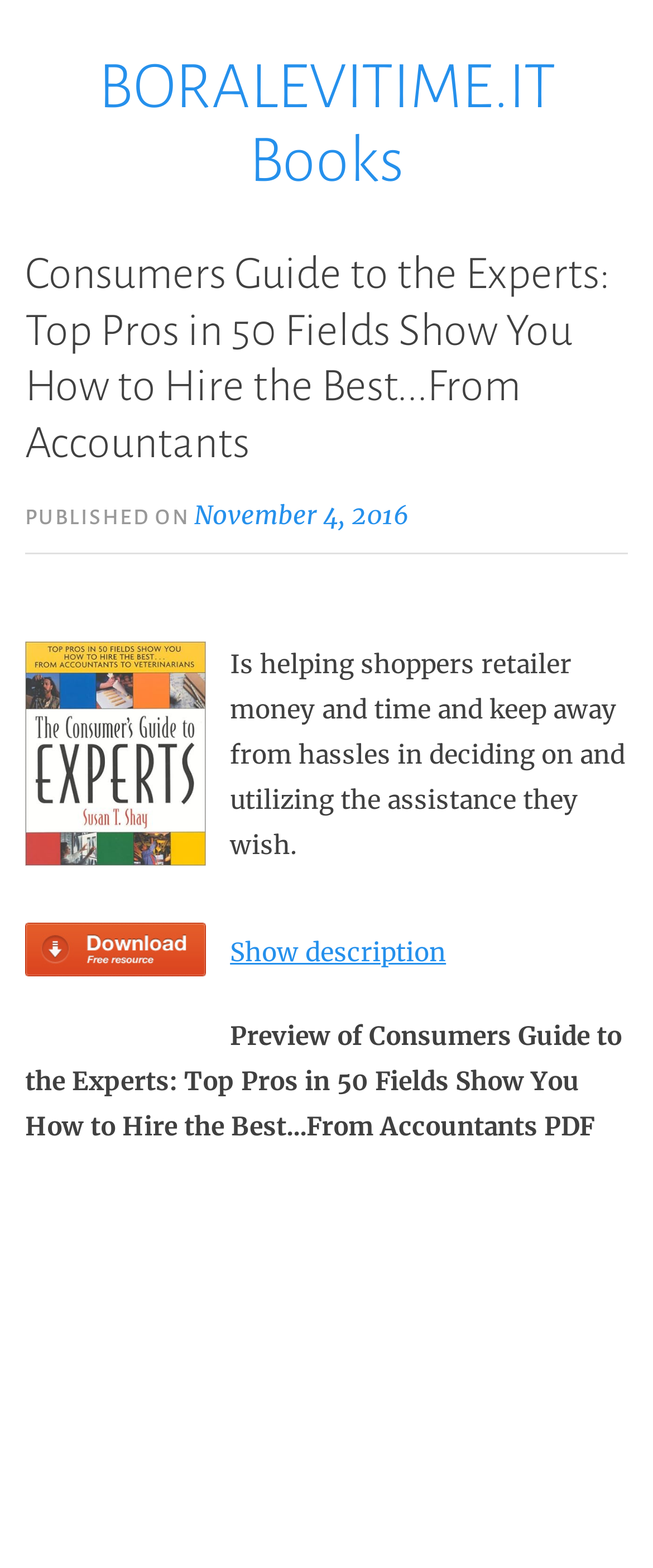Bounding box coordinates must be specified in the format (top-left x, top-left y, bottom-right x, bottom-right y). All values should be floating point numbers between 0 and 1. What are the bounding box coordinates of the UI element described as: BORALEVITIME.IT Books

[0.15, 0.034, 0.85, 0.124]